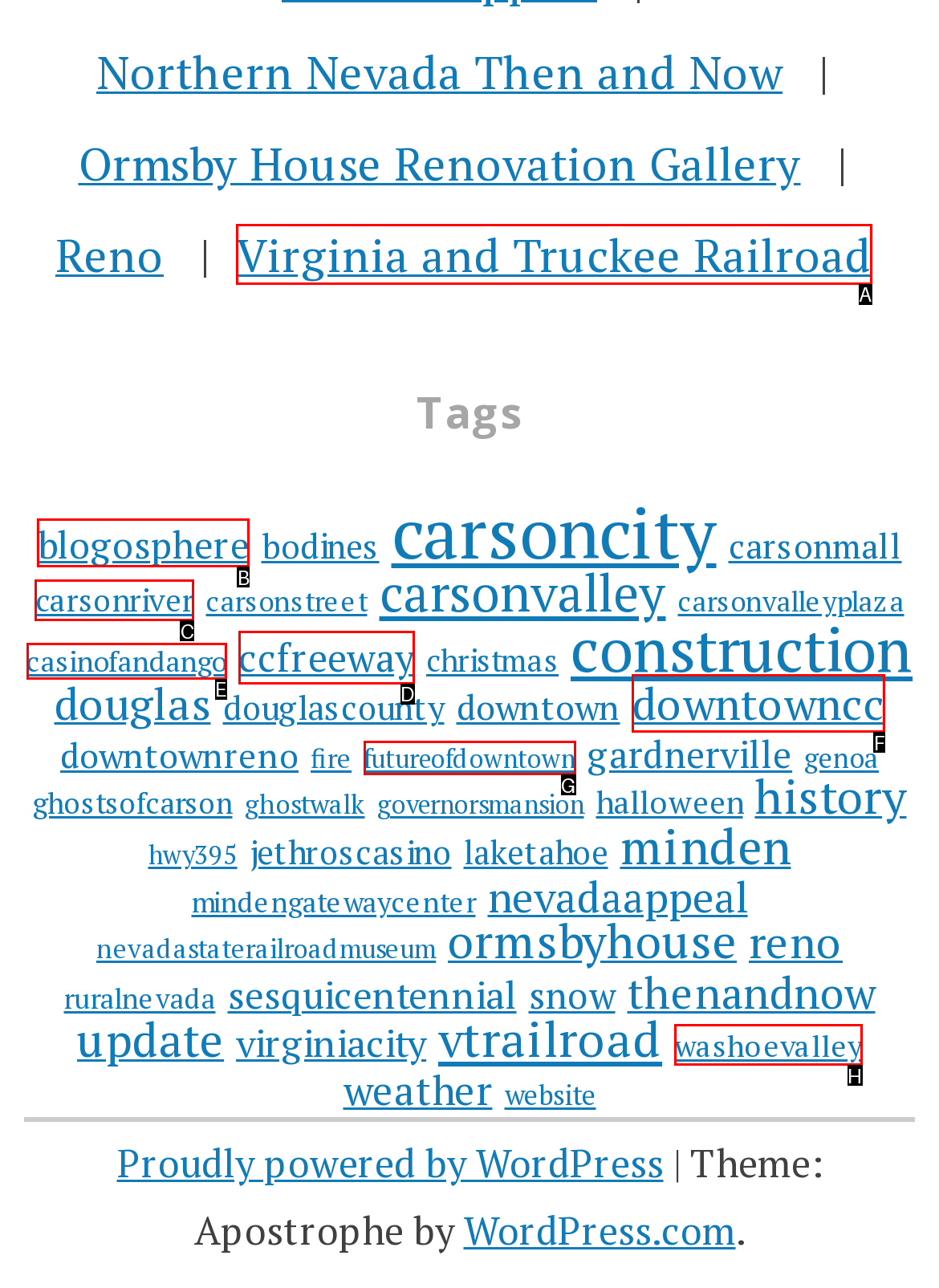Identify the HTML element that corresponds to the description: Virginia and Truckee Railroad Provide the letter of the matching option directly from the choices.

A